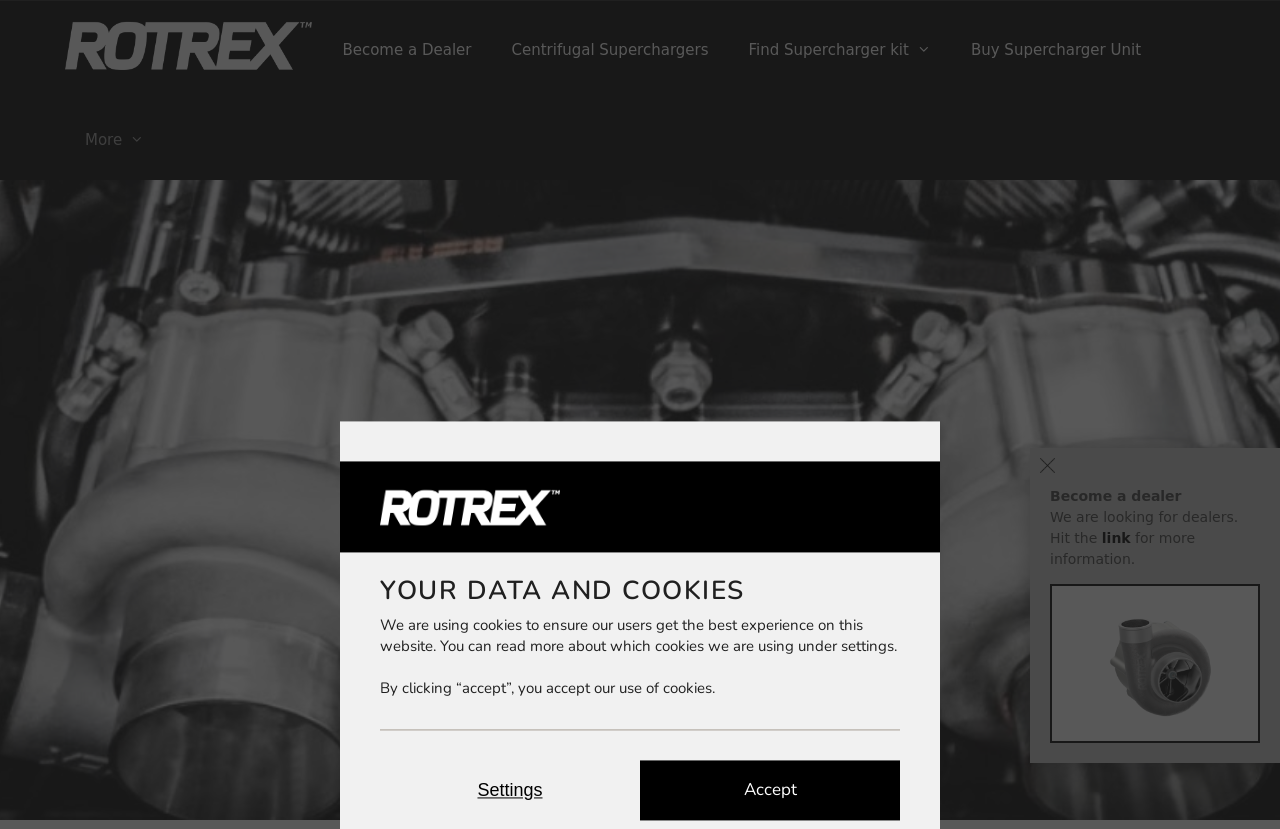Generate a detailed explanation of the webpage's features and information.

The webpage is about Rotrex Centrifugal Superchargers, specifically an FAQ page. At the top, there is a navigation bar with five links: "Rotrex – Centrifugal Superchargers", "Become a Dealer", "Centrifugal Superchargers", "Find Supercharger kit", and "Buy Supercharger Unit". These links are aligned horizontally, with the first link being the logo of Rotrex.

Below the navigation bar, there is a region that takes up most of the page. Within this region, there is a heading "YOUR DATA AND COOKIES" located near the top. Below the heading, there is a paragraph of text explaining the use of cookies on the website. The text is followed by a button labeled "Accept" and a link labeled "Settings".

On the right side of the page, there is an image of a close button. Below the close button, there is a section about becoming a dealer, which includes a heading "Become a dealer" and a paragraph of text. The text is followed by a link labeled "link" and a sentence "for more information." 

Near the bottom of the page, there is an image of a supercharger product, which is a small picture.